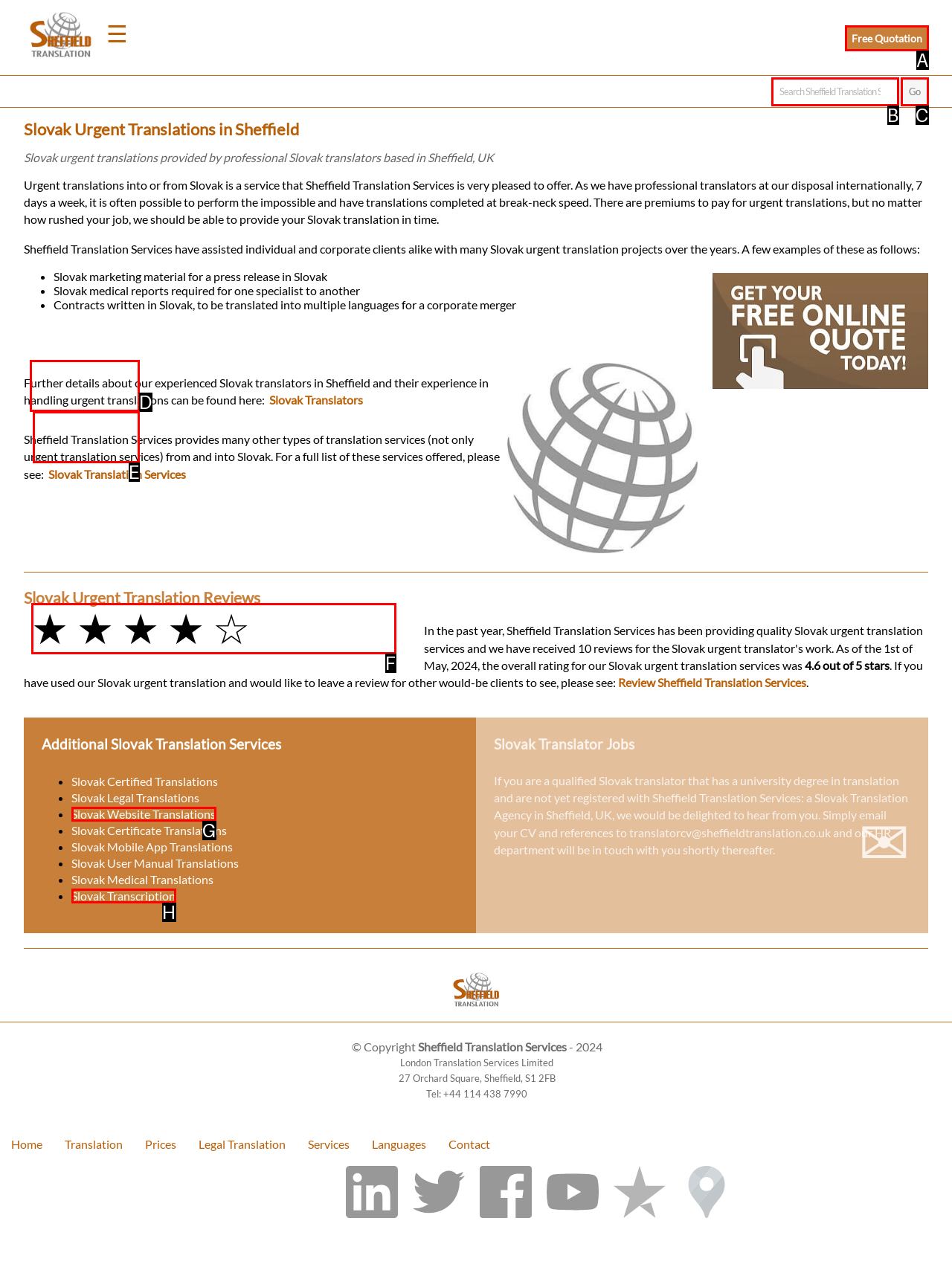Identify the correct UI element to click to follow this instruction: Click on the 'Free Quotation' link
Respond with the letter of the appropriate choice from the displayed options.

A